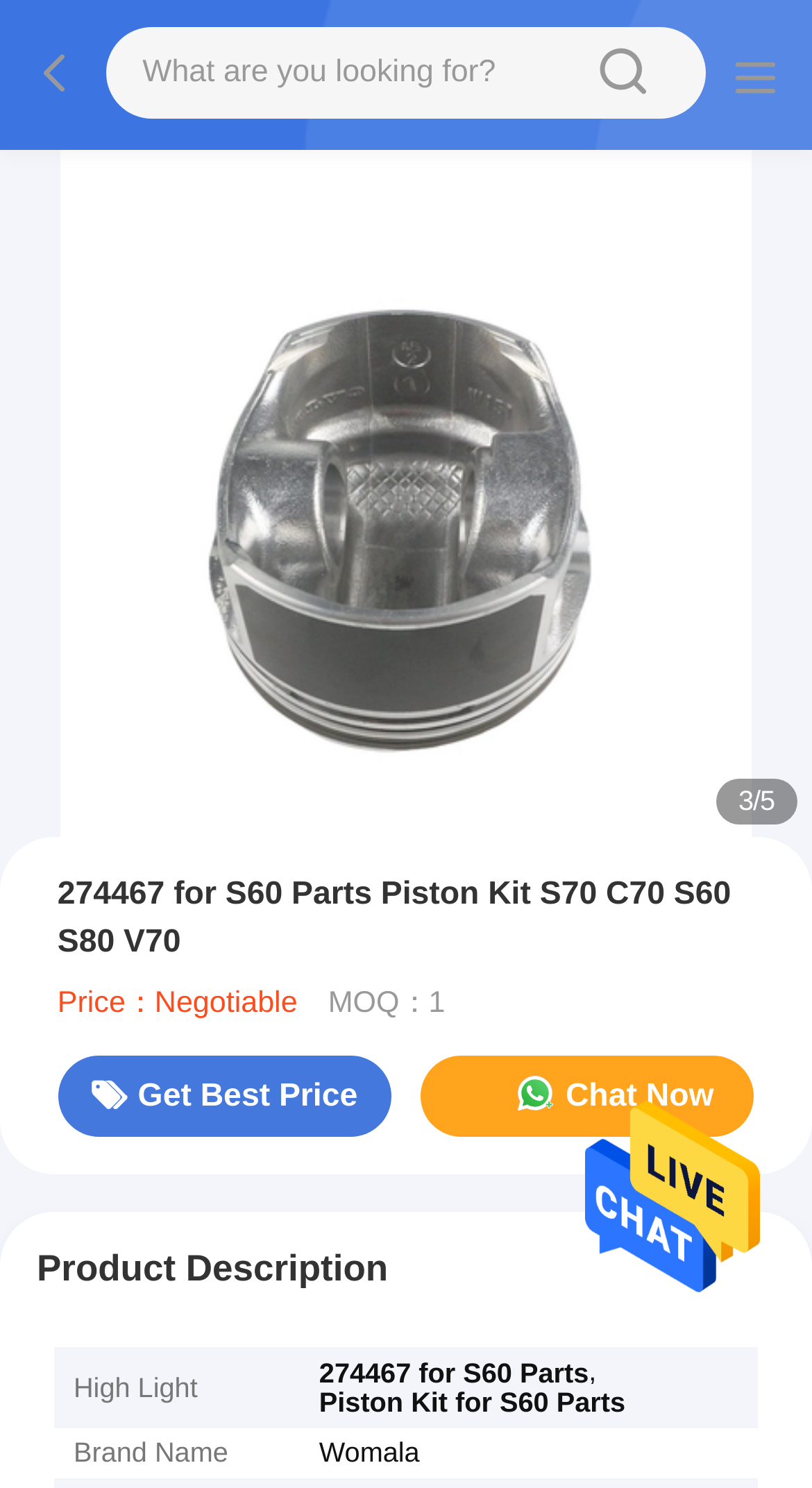Craft a detailed narrative of the webpage's structure and content.

The webpage appears to be a product page for a car part, specifically a piston kit for S60 vehicles. At the top, there is a search bar with a placeholder text "What are you looking for?" and a search button with a magnifying glass icon. 

Below the search bar, there is a large image of the product, taking up most of the width of the page. To the right of the image, there is a section with the product title "274467 for S60 Parts Piston Kit S70 C70 S60 S80 V70" and a heading with the same text. 

Underneath the product title, there are two lines of text, one indicating the price as "Negotiable" and the other indicating the minimum order quantity as "1". There are also two buttons, one to "Get Best Price" and another to "Chat Now". 

Further down the page, there is a section labeled "Product Description". This section contains a table with two rows, each with two columns. The first row has a column labeled "High Light" and another column with a detailed product description, including the product name and its intended use. The second row has a column labeled "Brand Name" and another column with the brand name "Womala".